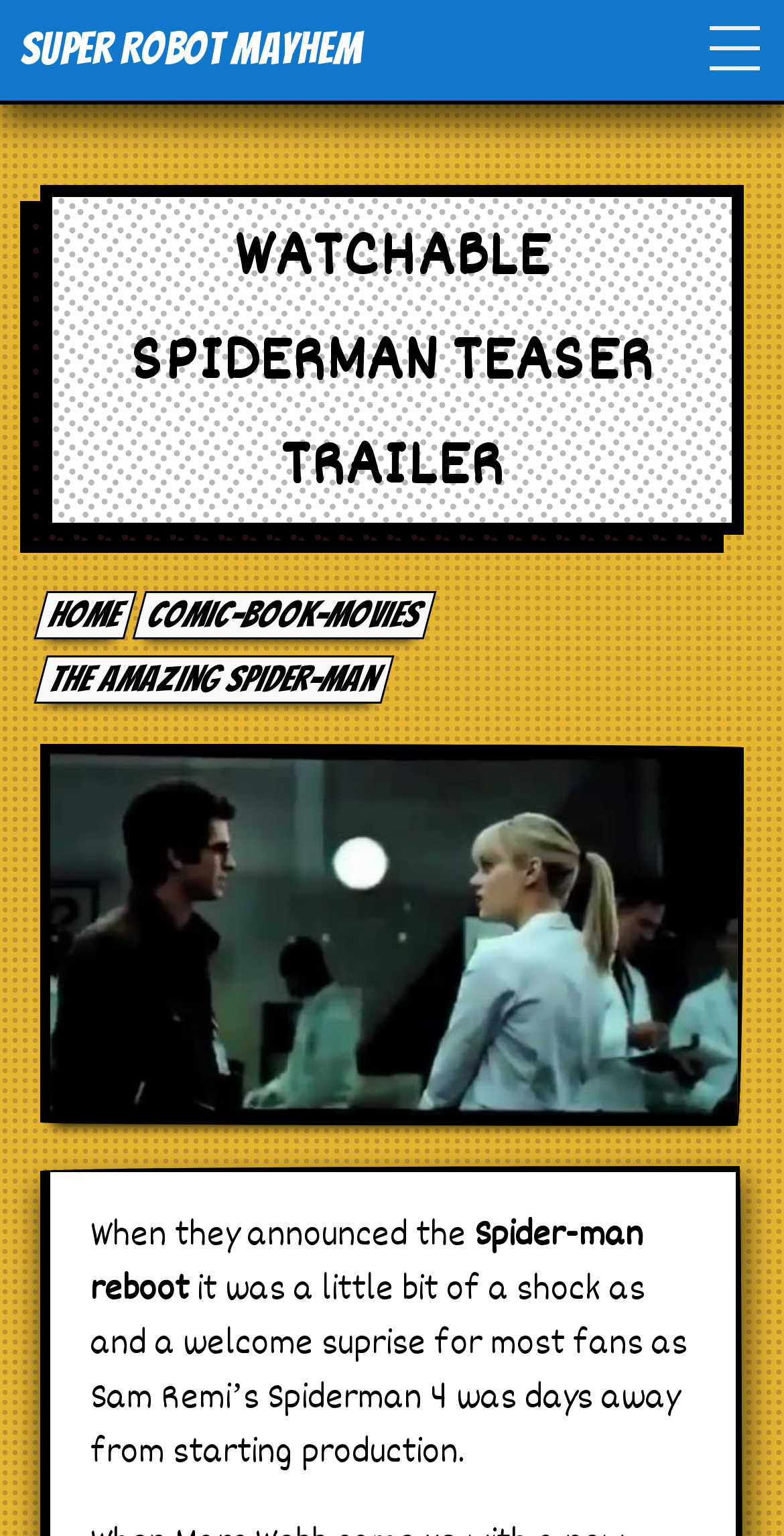Determine the bounding box coordinates of the clickable area required to perform the following instruction: "Click on the link to go to the home page". The coordinates should be represented as four float numbers between 0 and 1: [left, top, right, bottom].

[0.026, 0.084, 0.974, 0.136]